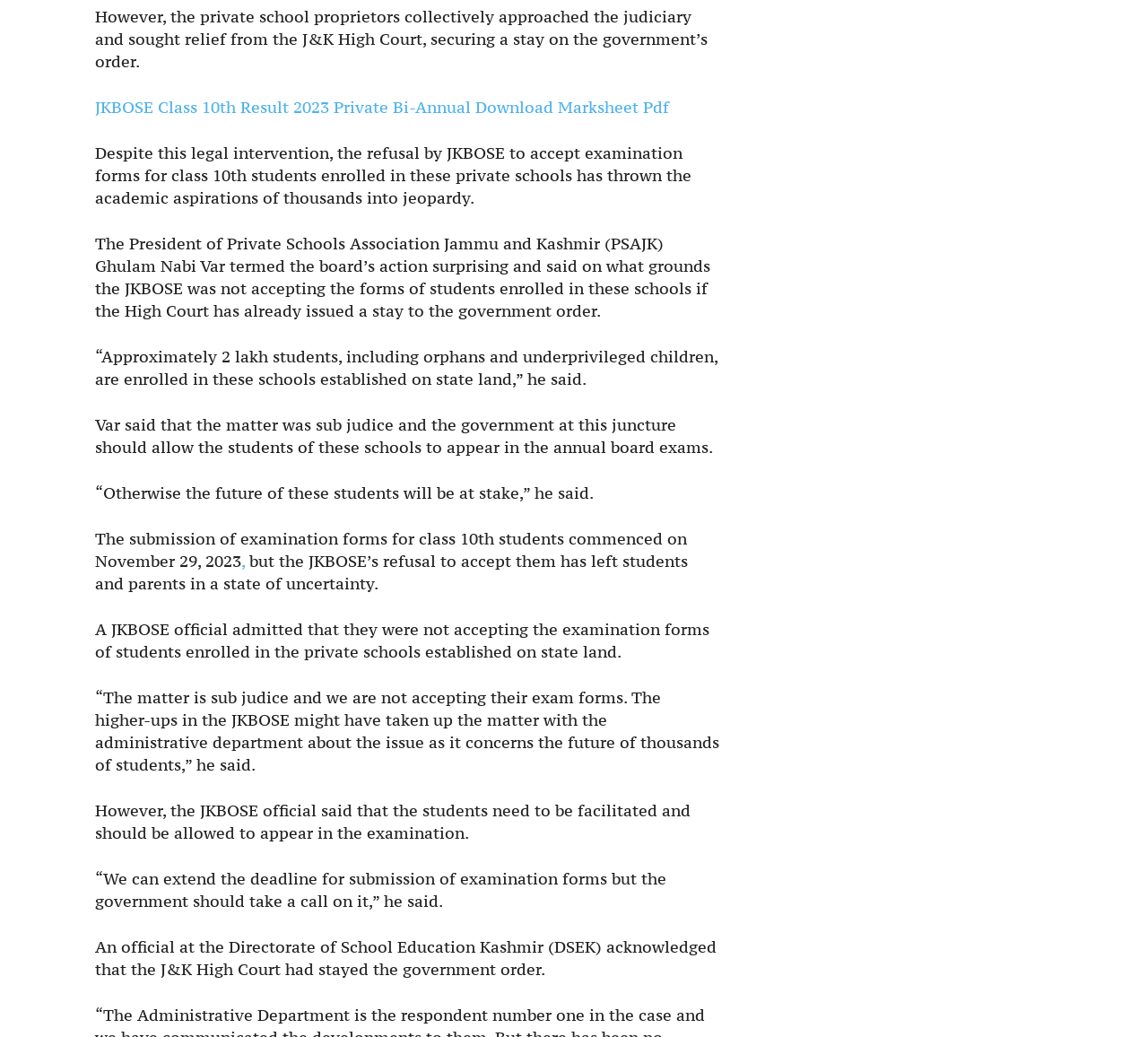Provide your answer in a single word or phrase: 
How many students are enrolled in private schools established on state land?

Approximately 2 lakh